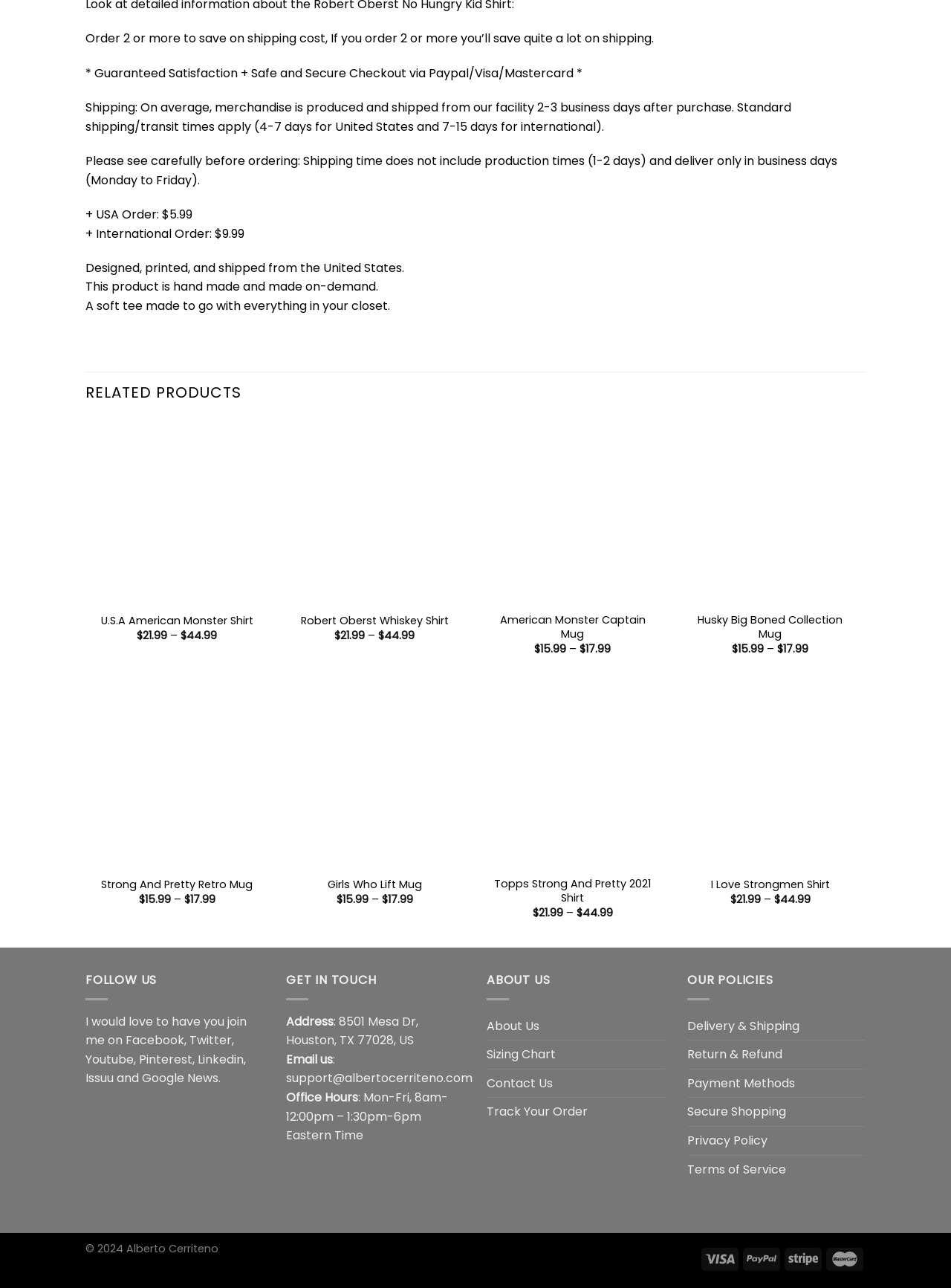Can you specify the bounding box coordinates for the region that should be clicked to fulfill this instruction: "Click on International button".

None